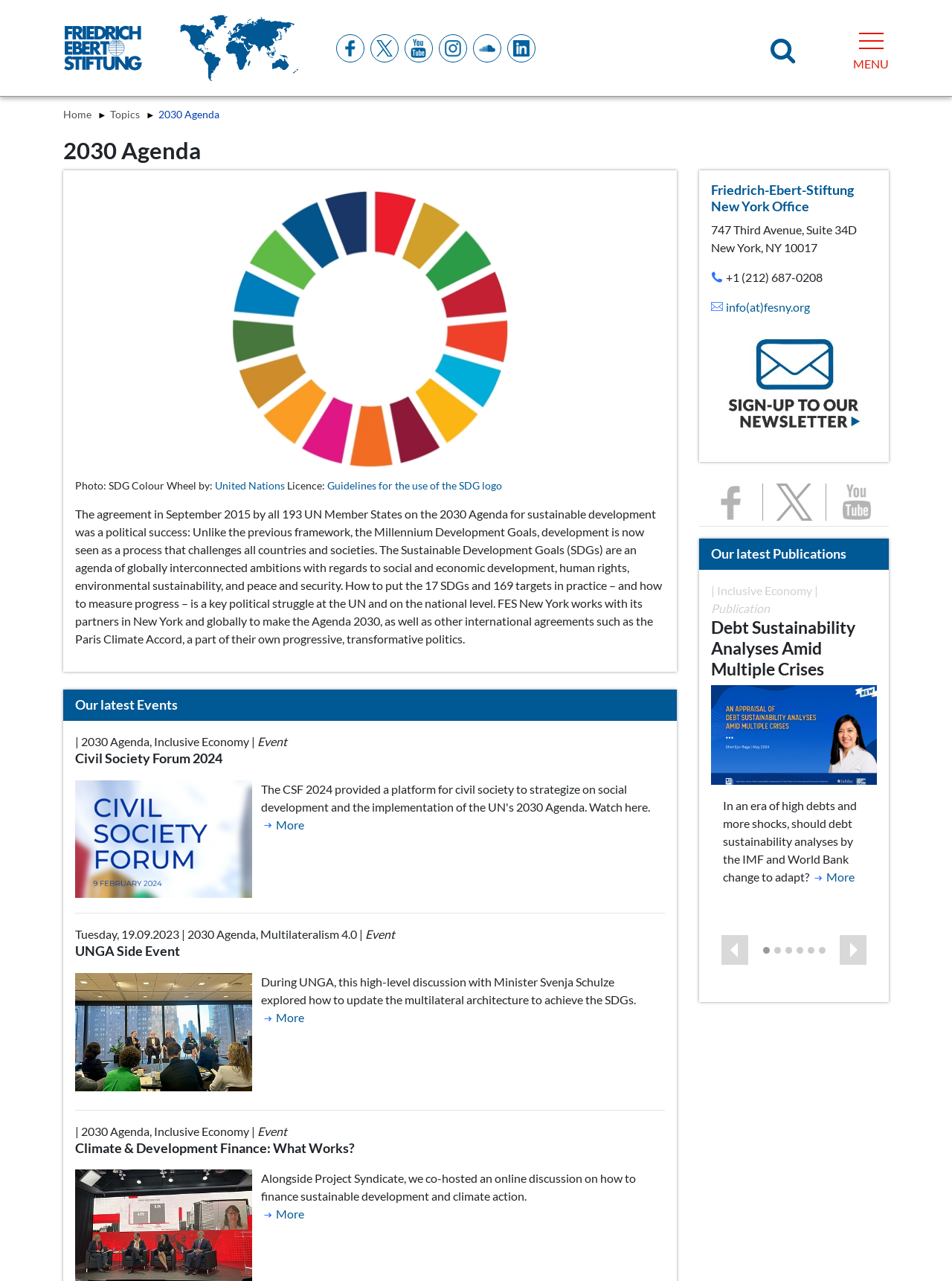Using the description: "UNGA Side Event", determine the UI element's bounding box coordinates. Ensure the coordinates are in the format of four float numbers between 0 and 1, i.e., [left, top, right, bottom].

[0.079, 0.736, 0.189, 0.749]